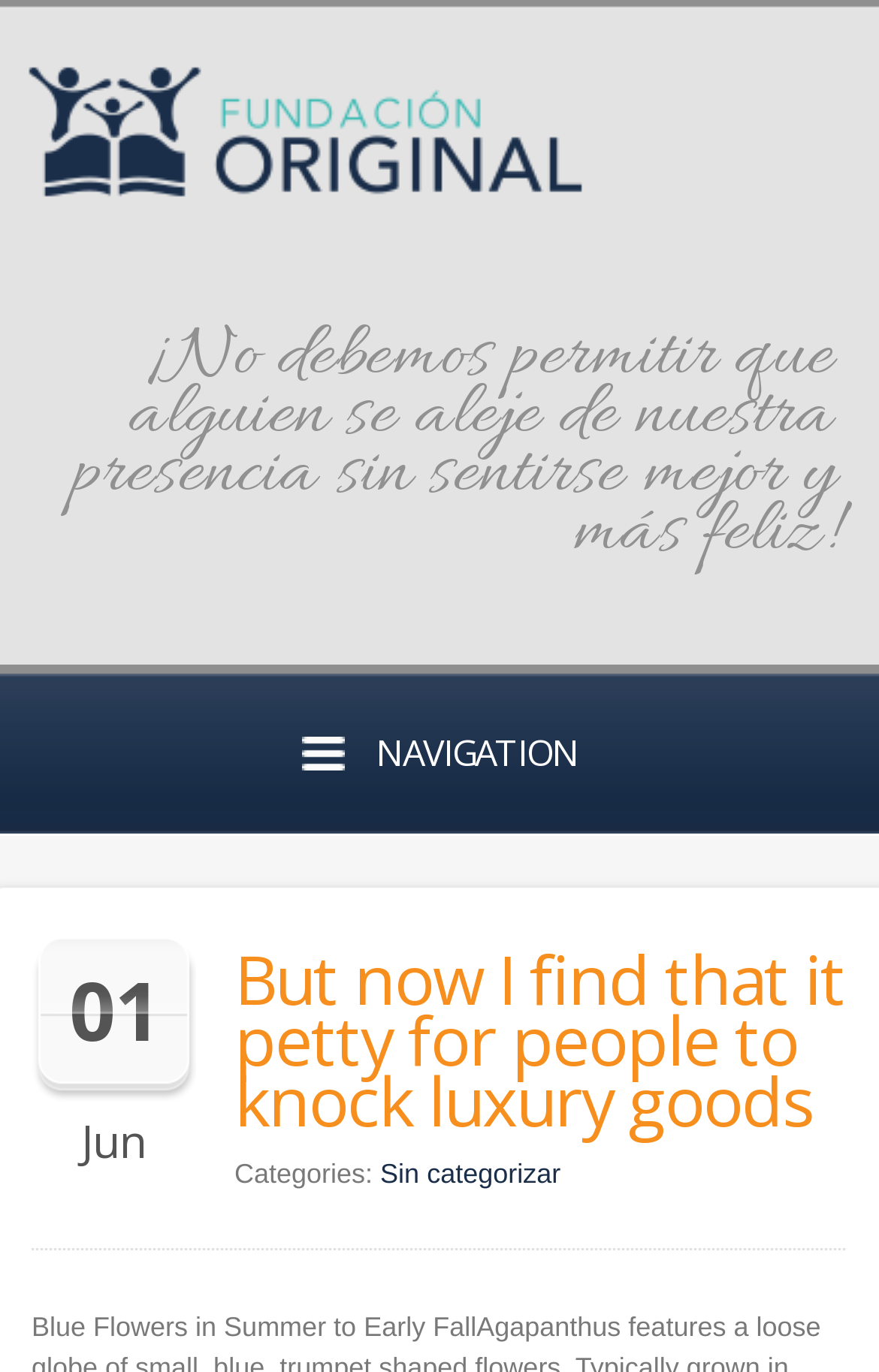From the element description: "Meet Crystal Paula Gonzalez-Landas.", extract the bounding box coordinates of the UI element. The coordinates should be expressed as four float numbers between 0 and 1, in the order [left, top, right, bottom].

None